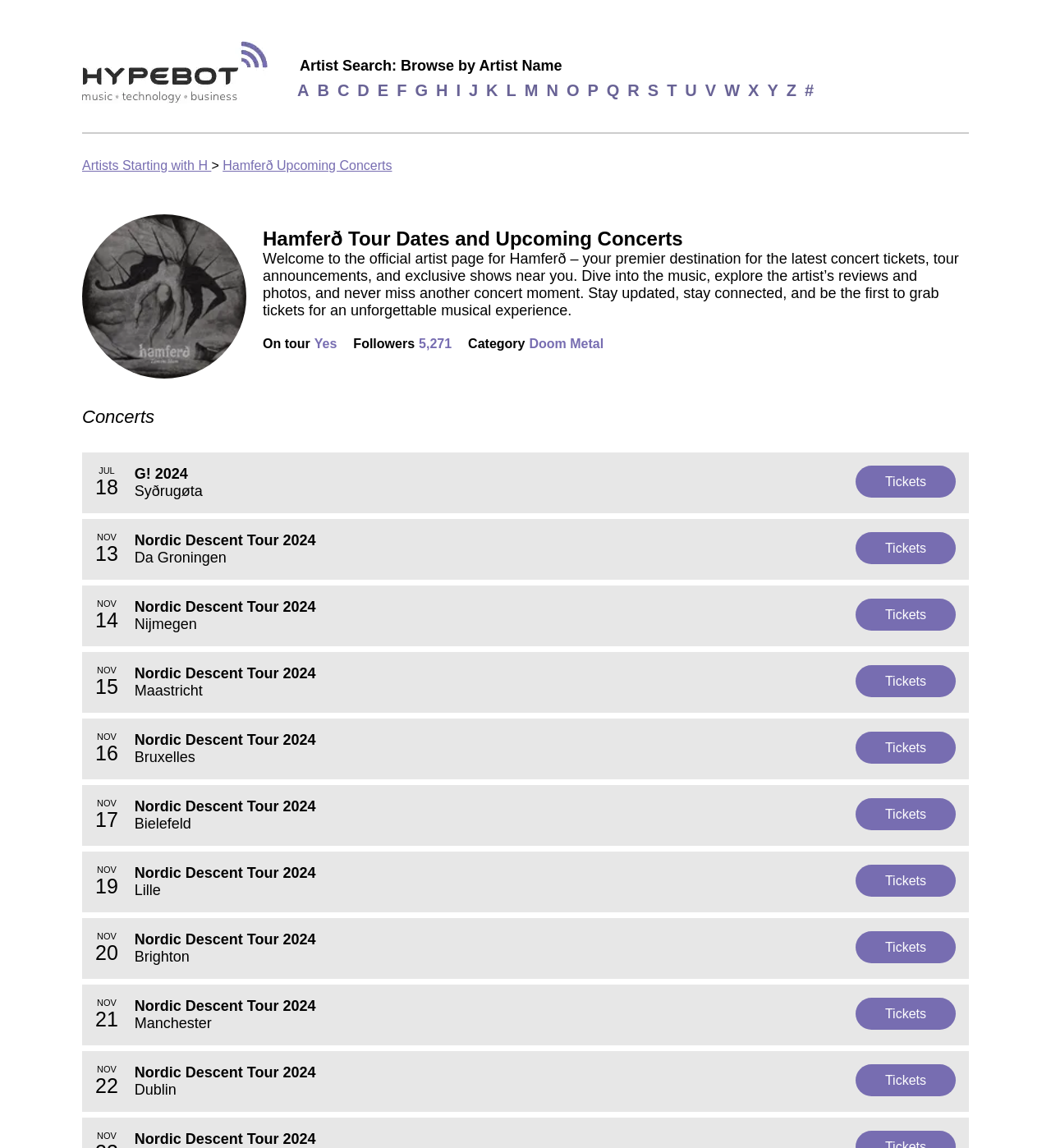Determine the bounding box coordinates for the area that needs to be clicked to fulfill this task: "Get tickets for JUL 18 G! 2024 Syðrugøta". The coordinates must be given as four float numbers between 0 and 1, i.e., [left, top, right, bottom].

[0.078, 0.394, 0.922, 0.447]